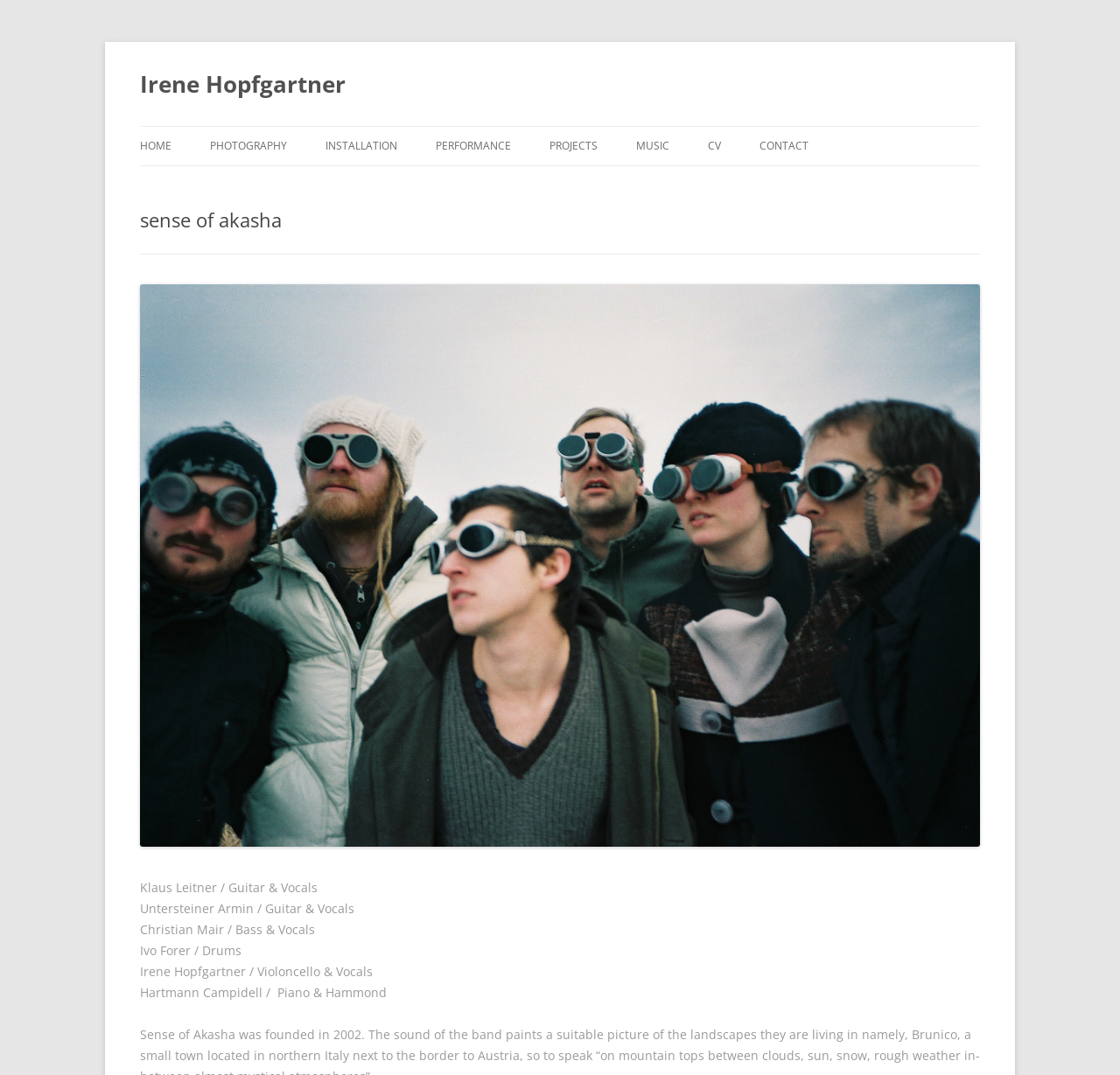Respond with a single word or phrase:
What is the instrument played by Irene Hopfgartner?

Violoncello